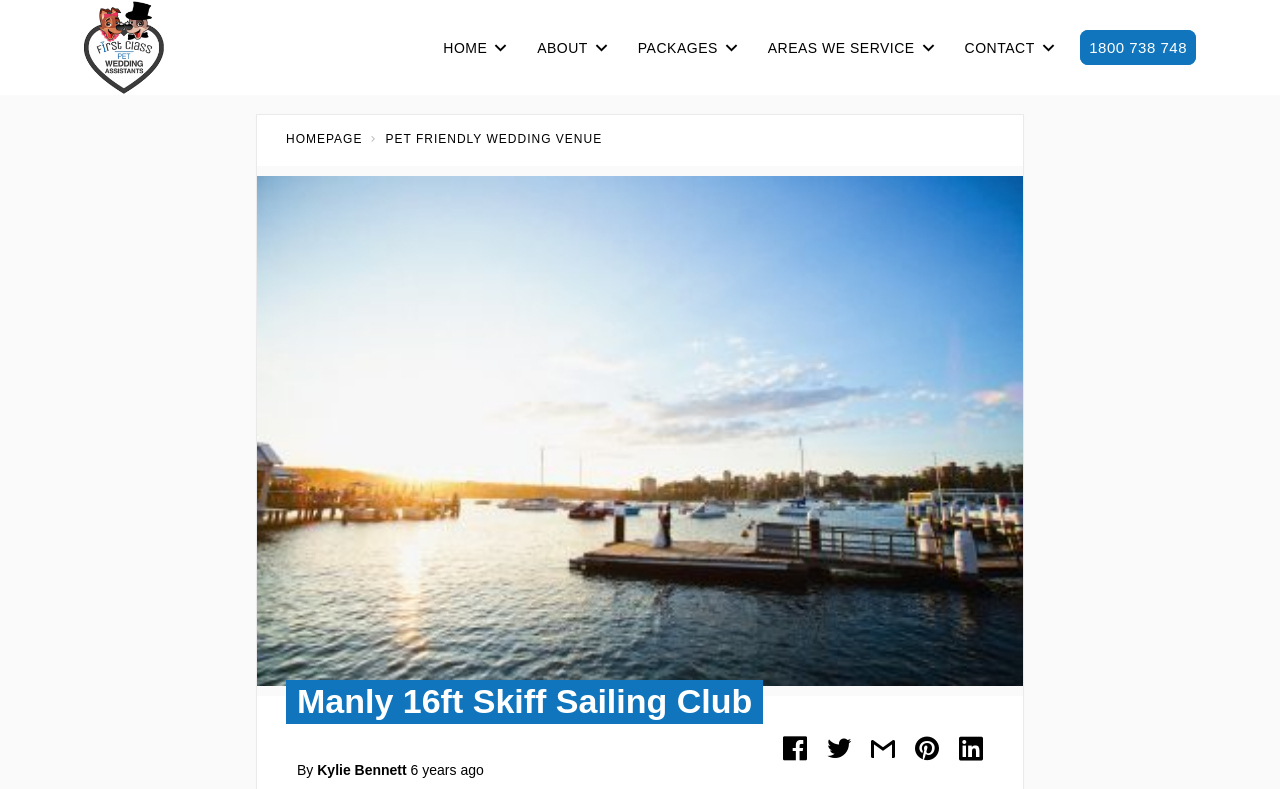Identify the bounding box coordinates for the element that needs to be clicked to fulfill this instruction: "View the 'ABOUT' section". Provide the coordinates in the format of four float numbers between 0 and 1: [left, top, right, bottom].

[0.412, 0.045, 0.487, 0.075]